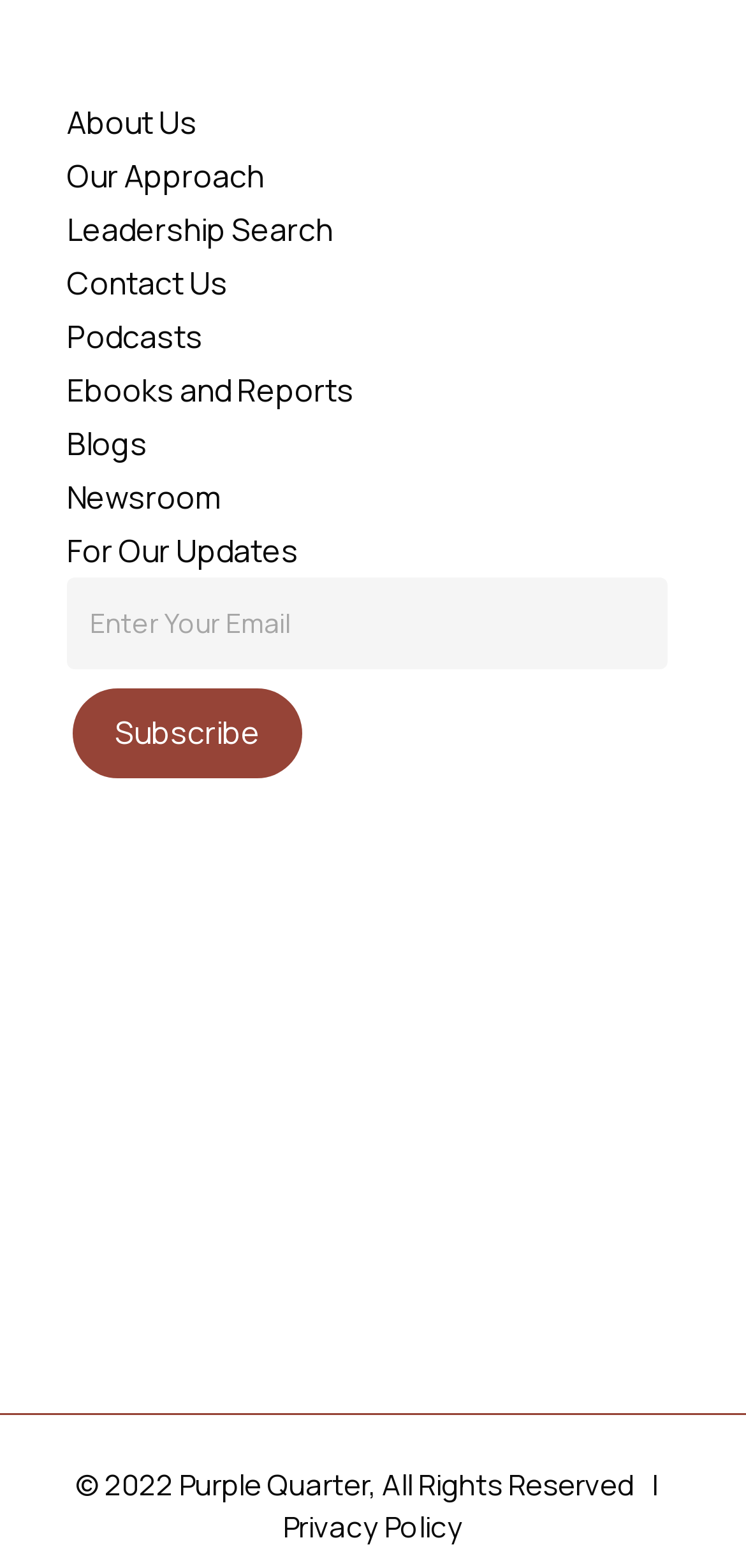Identify the bounding box coordinates for the region to click in order to carry out this instruction: "Contact Us". Provide the coordinates using four float numbers between 0 and 1, formatted as [left, top, right, bottom].

[0.09, 0.167, 0.305, 0.193]